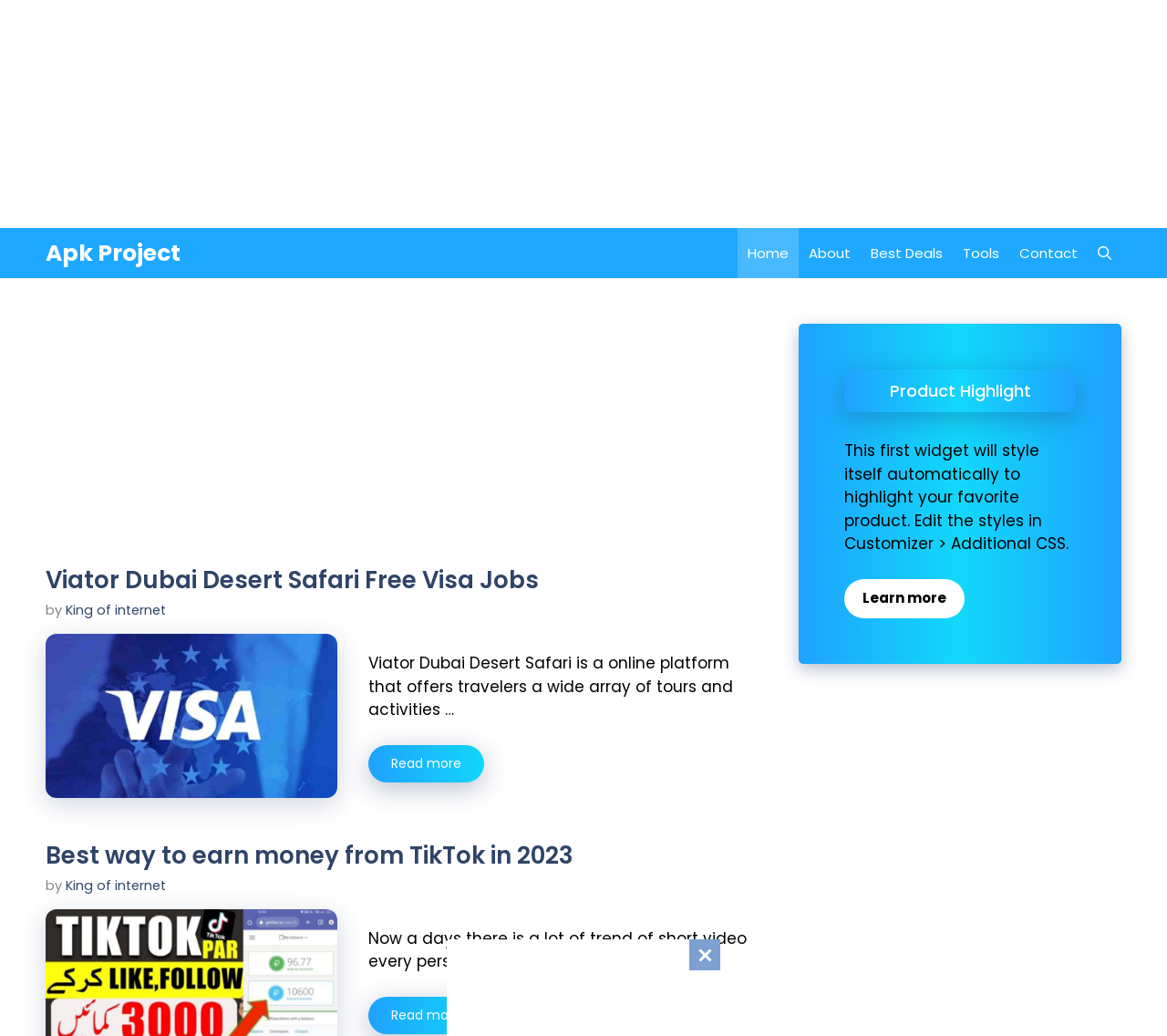Please locate the clickable area by providing the bounding box coordinates to follow this instruction: "Read more about Viator Dubai Desert Safari Free Visa Jobs".

[0.316, 0.719, 0.415, 0.755]